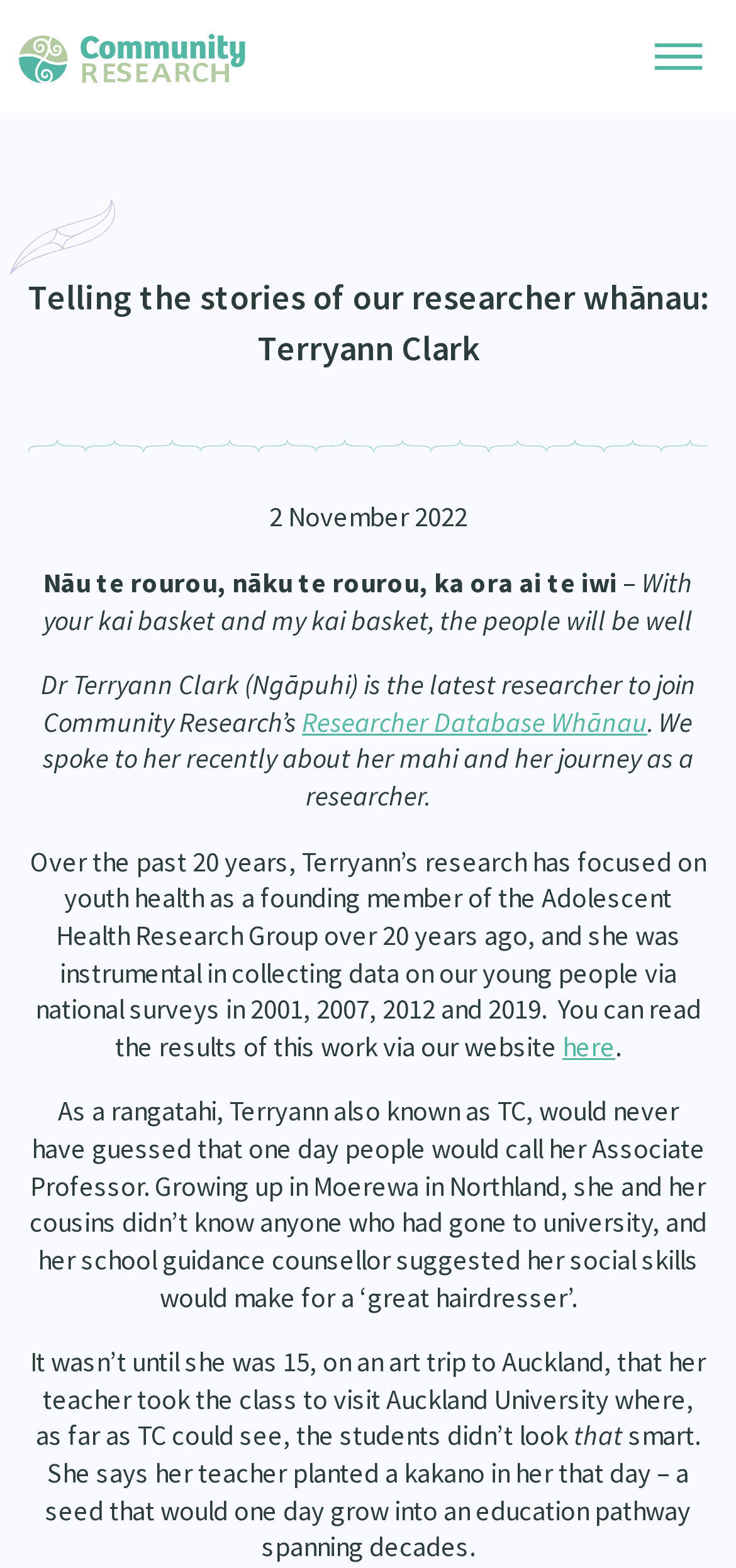Please find and report the primary heading text from the webpage.

Telling the stories of our researcher whānau: Terryann Clark